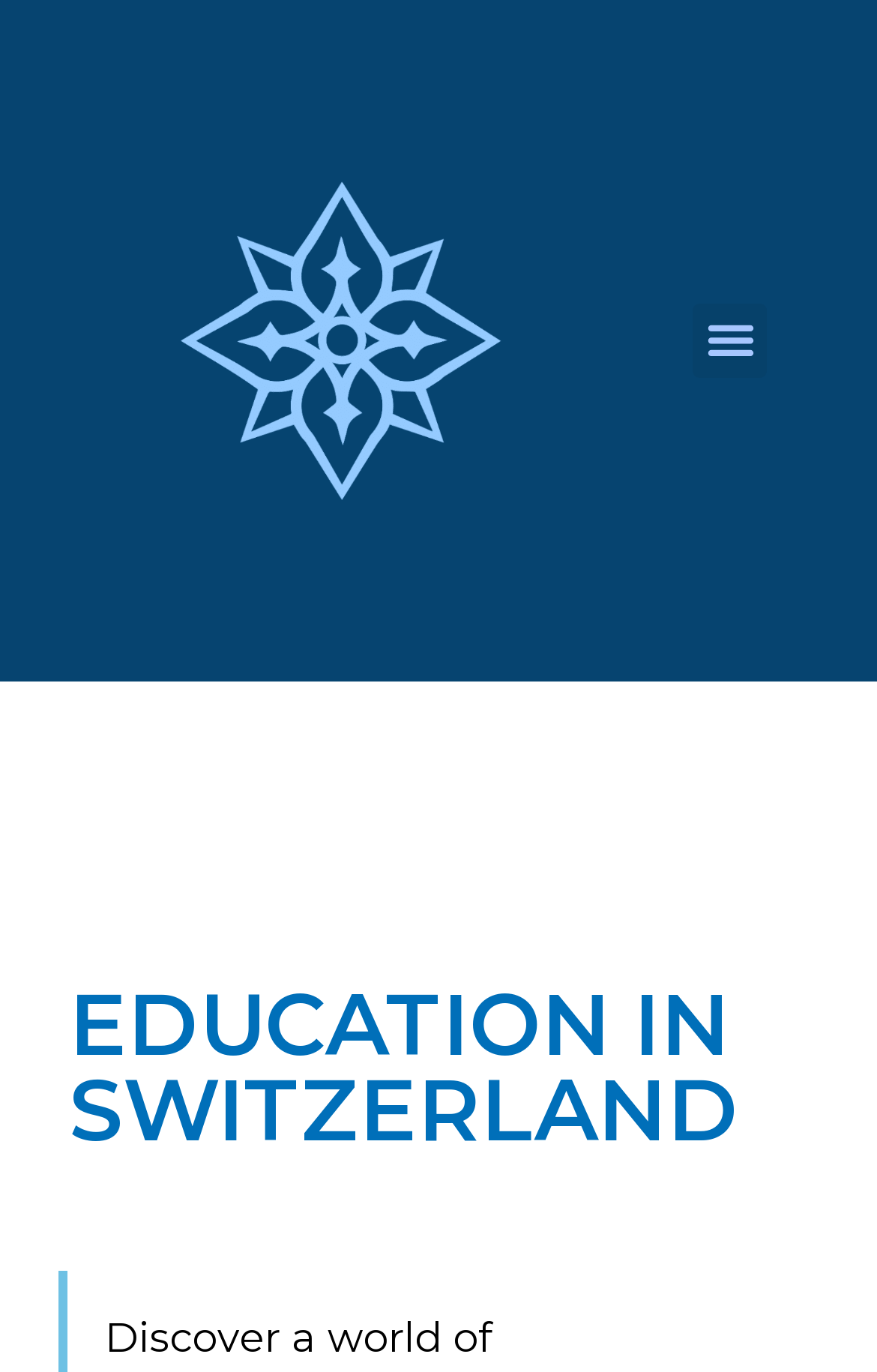Identify the bounding box of the UI element described as follows: "Menu". Provide the coordinates as four float numbers in the range of 0 to 1 [left, top, right, bottom].

[0.79, 0.221, 0.874, 0.275]